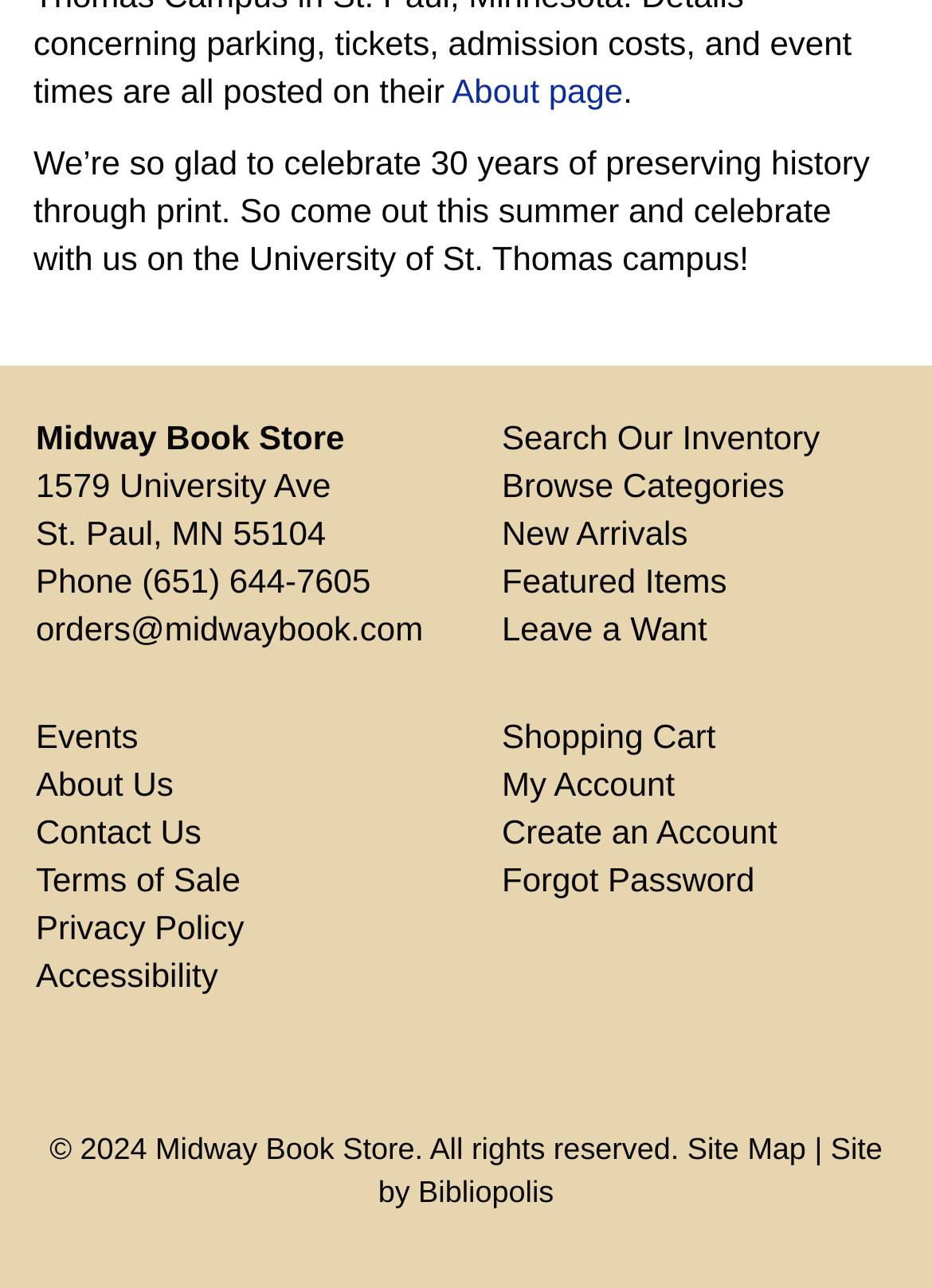Locate the bounding box coordinates of the segment that needs to be clicked to meet this instruction: "View Shopping Cart".

[0.538, 0.556, 0.768, 0.586]